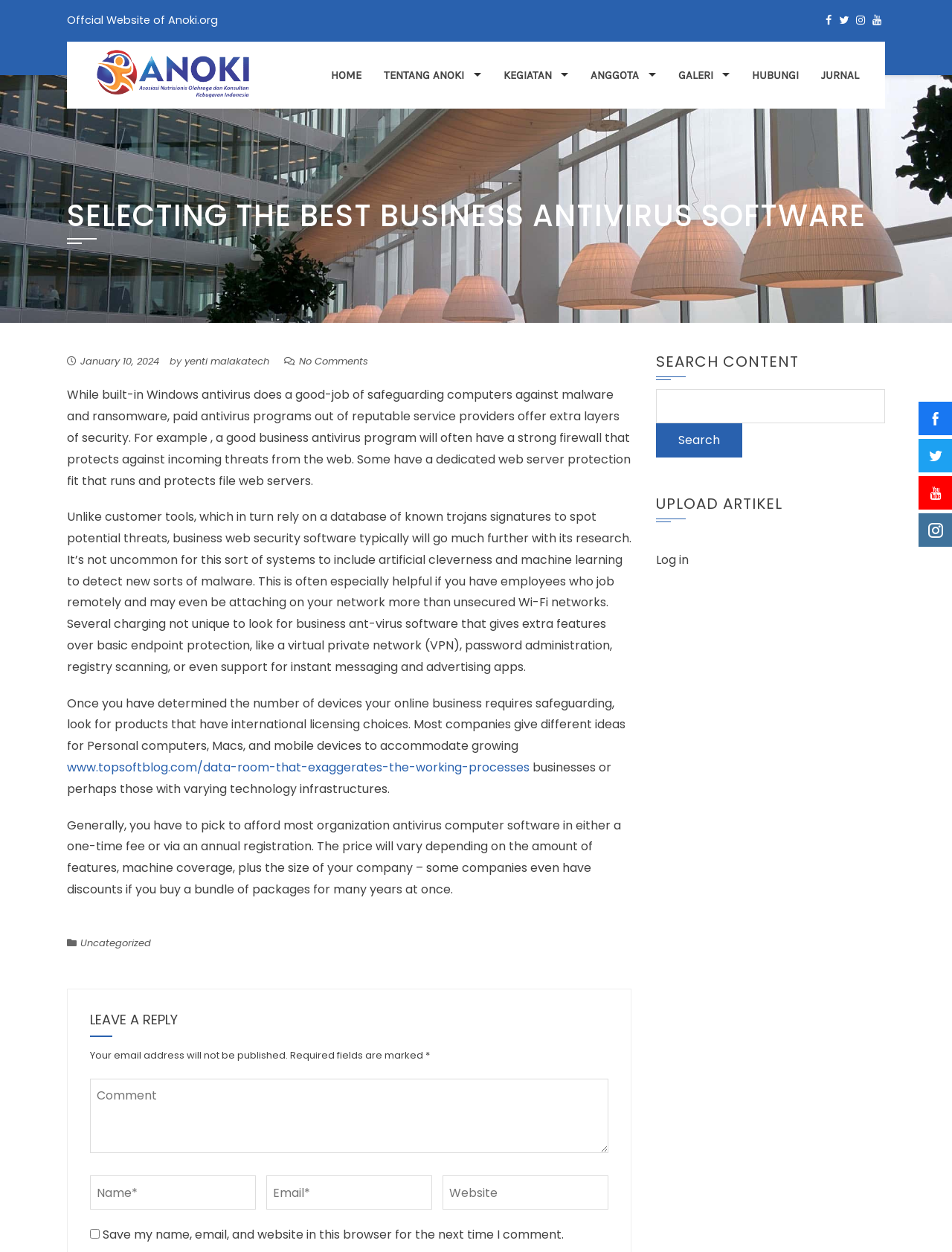Give the bounding box coordinates for this UI element: "Home". The coordinates should be four float numbers between 0 and 1, arranged as [left, top, right, bottom].

None